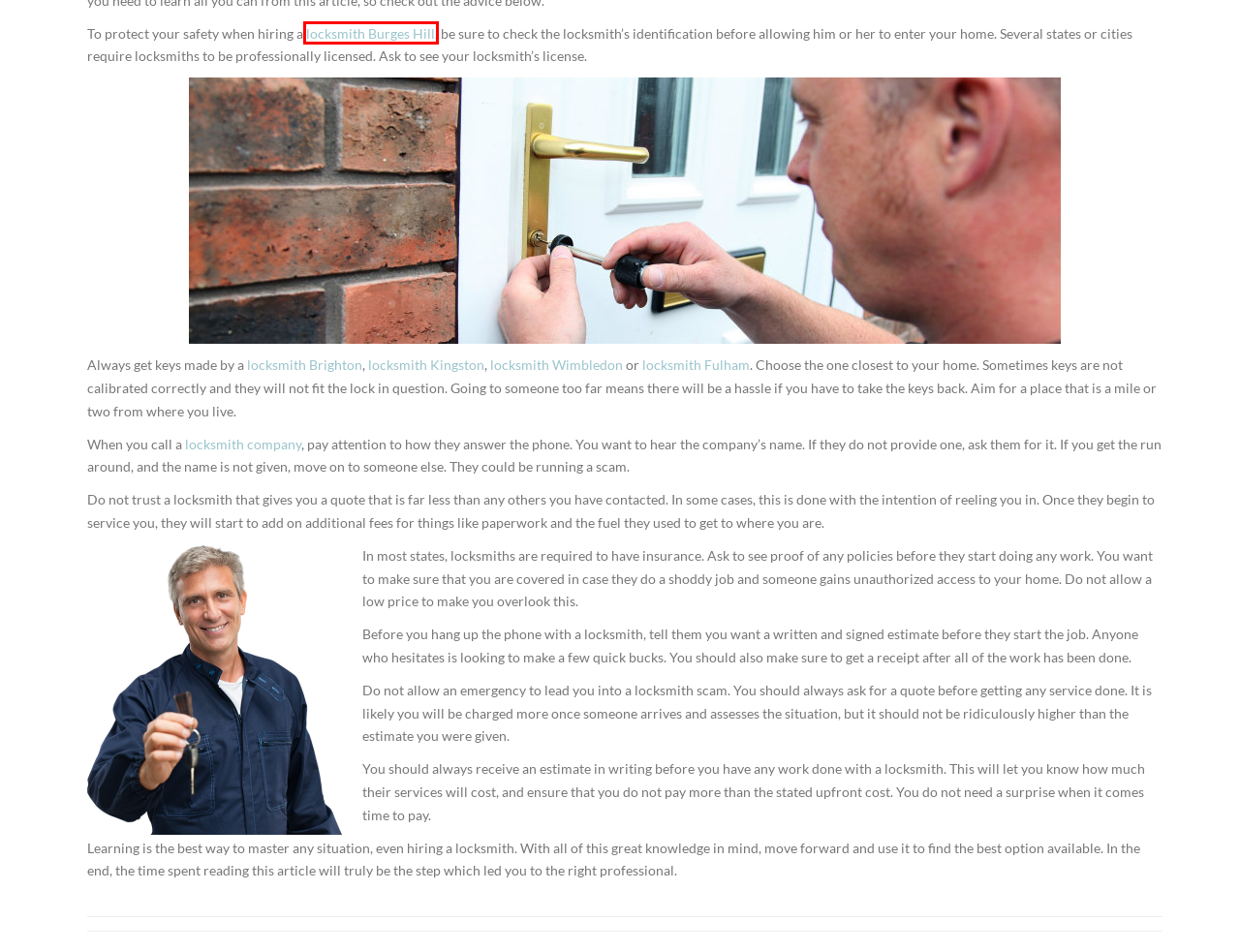You have a screenshot of a webpage with a red rectangle bounding box. Identify the best webpage description that corresponds to the new webpage after clicking the element within the red bounding box. Here are the candidates:
A. Kingston Locksmiths 07876 230 652 All lock problems solved fast!
B. Blog - Haywards Heath Locksmith
C. Contact Us - Haywards Heath Locksmith
D. Locksmith London, all areas covered. Call Now 07905 224503
E. Wimbledon Locksmiths 07876 230 652 All lock problems solved fast!
F. Locksmith Burgess Hill, 07905224503. Friendly Burgess Hill Locksmith Services.
G. Fulham Locksmiths 07876 230 652 All lock problems solved fast!
H. Locksmith Brighton, 07905224503. Responsive Brighton Locksmith Services.

F